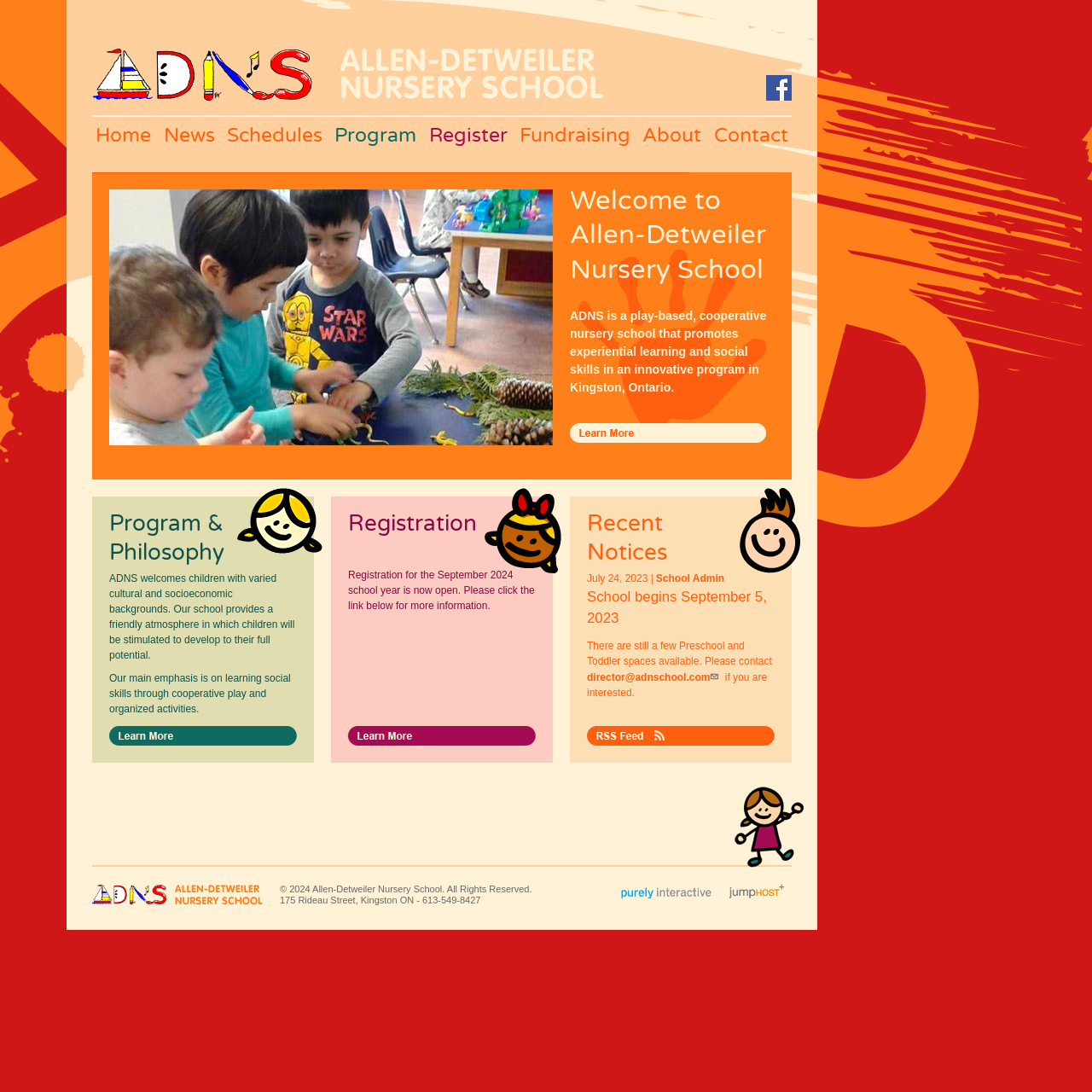What is the name of the nursery school?
Answer the question with a single word or phrase, referring to the image.

Allen-Detweiler Nursery School